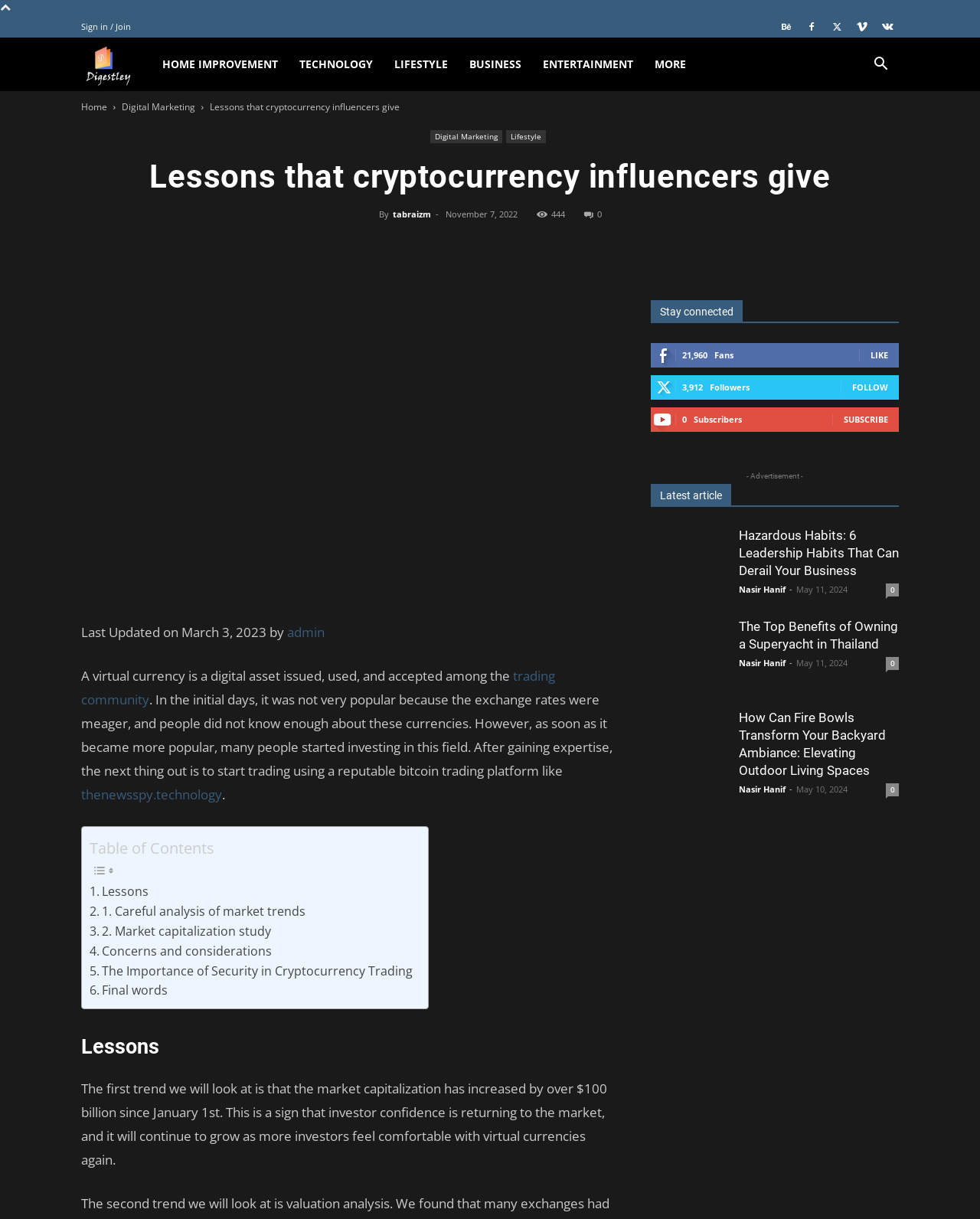Using details from the image, please answer the following question comprehensively:
Who is the author of the article 'The Top Benefits of Owning a Superyacht in Thailand'?

I found the author's name by looking at the article summary section, which displays the title, author, and date of the article. The author of the article 'The Top Benefits of Owning a Superyacht in Thailand' is Nasir Hanif.